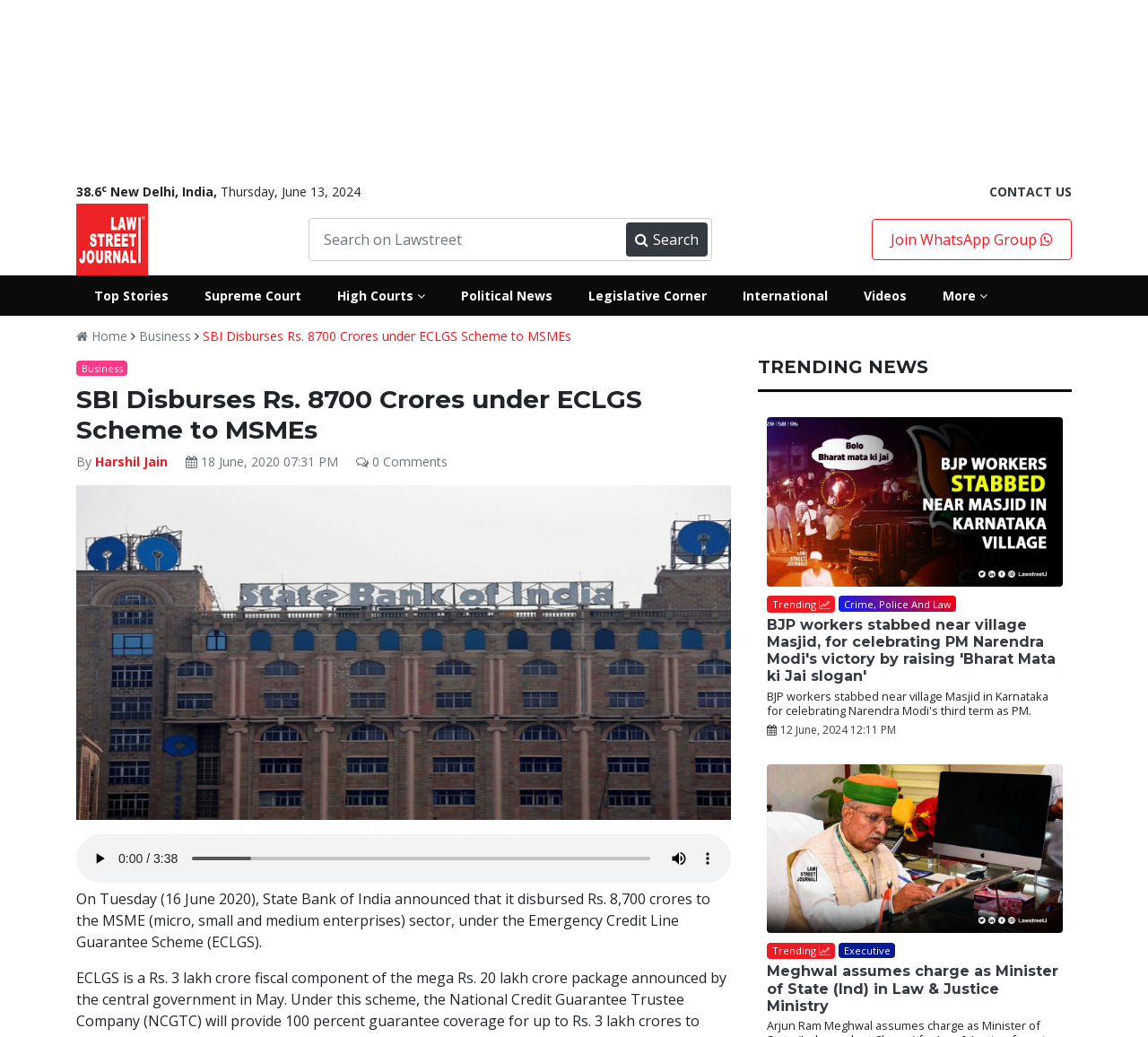Answer the question below with a single word or a brief phrase: 
What is the name of the author of the article?

Harshil Jain